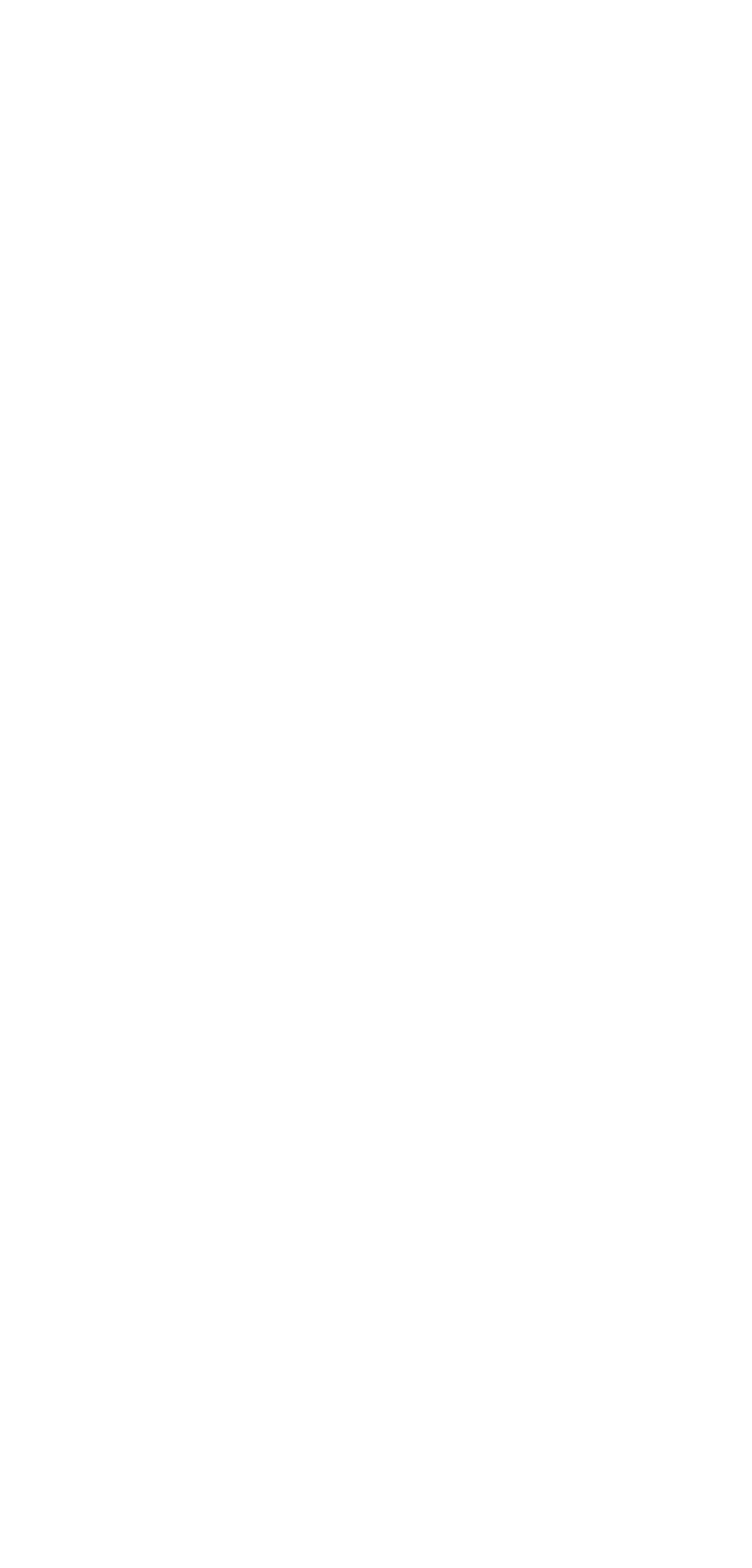Using the provided element description: "1 Comment on Luarca", determine the bounding box coordinates of the corresponding UI element in the screenshot.

[0.345, 0.153, 0.504, 0.17]